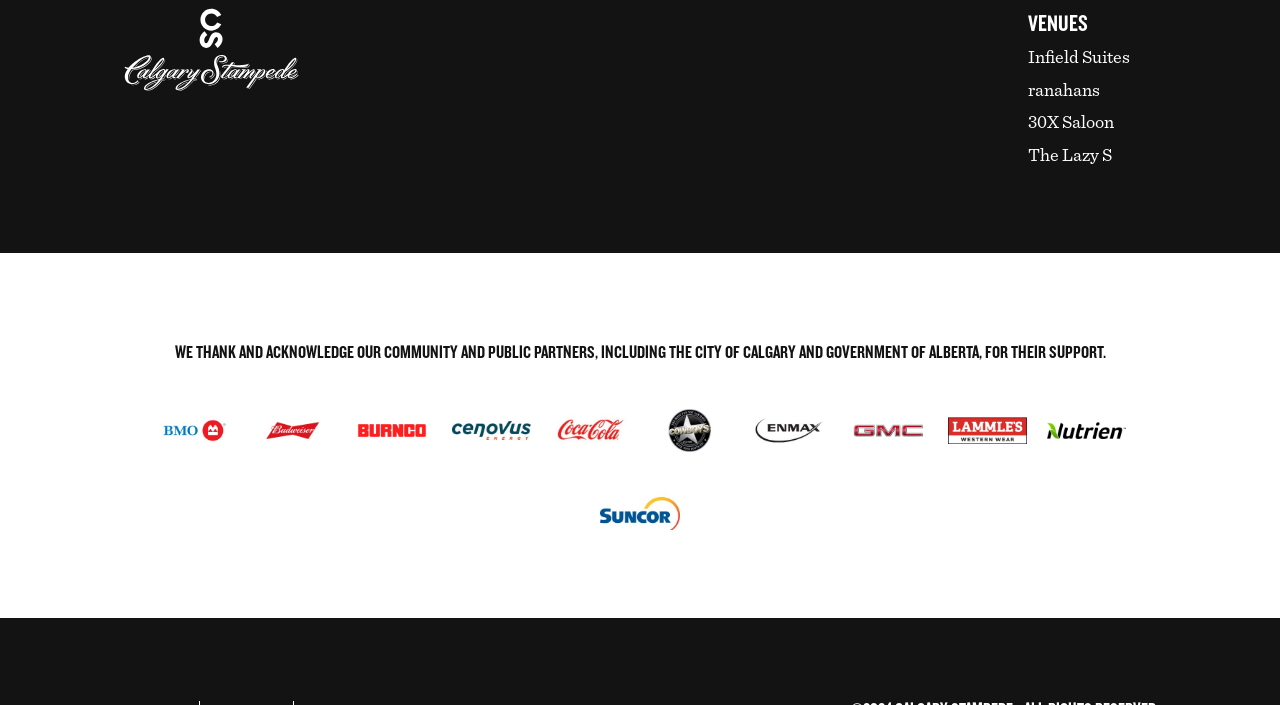What is the brand logo located at [0.198, 0.58, 0.26, 0.641]? From the image, respond with a single word or brief phrase.

Budweiser